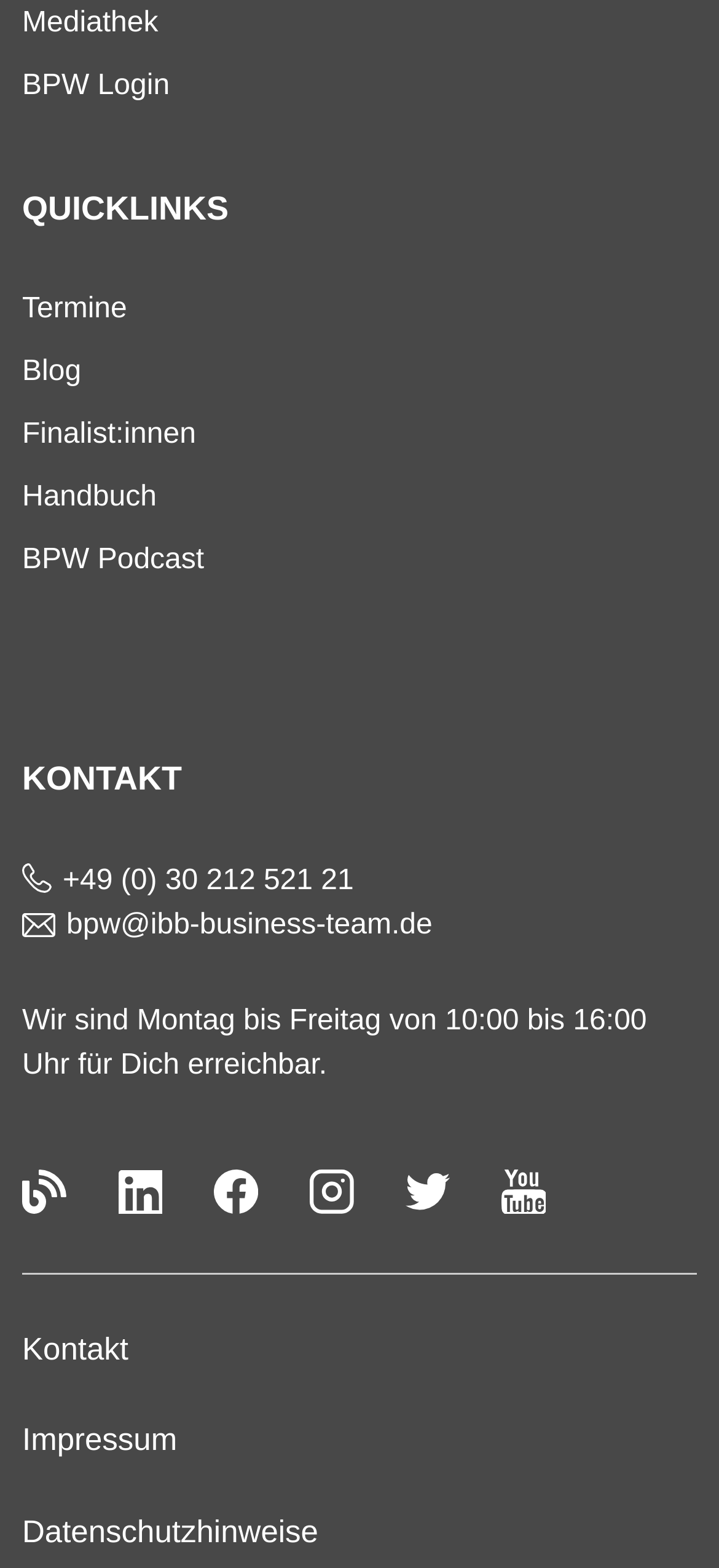Using the webpage screenshot and the element description LinkedIn, determine the bounding box coordinates. Specify the coordinates in the format (top-left x, top-left y, bottom-right x, bottom-right y) with values ranging from 0 to 1.

[0.164, 0.746, 0.226, 0.774]